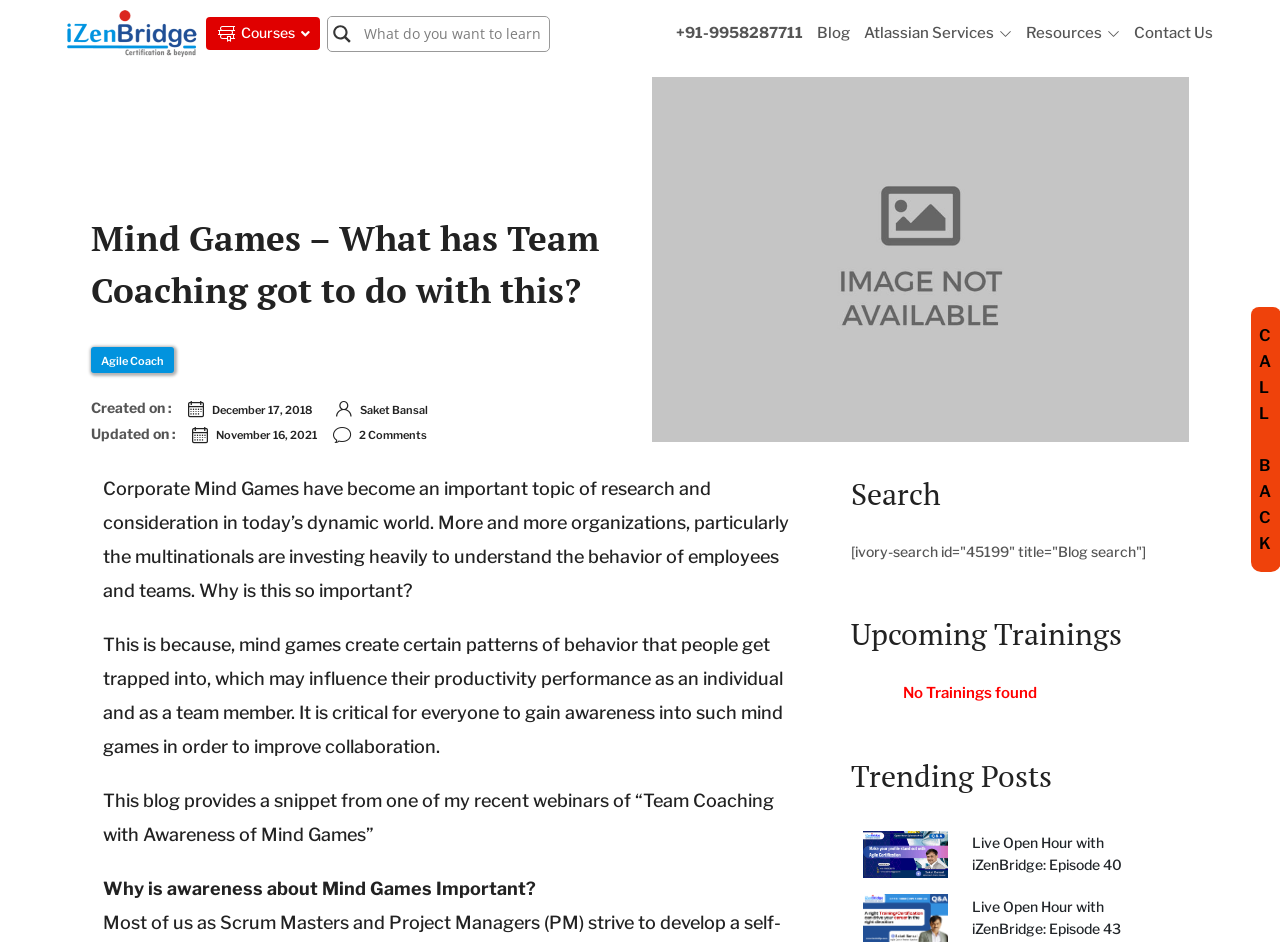Your task is to extract the text of the main heading from the webpage.

Mind Games – What has Team Coaching got to do with this?